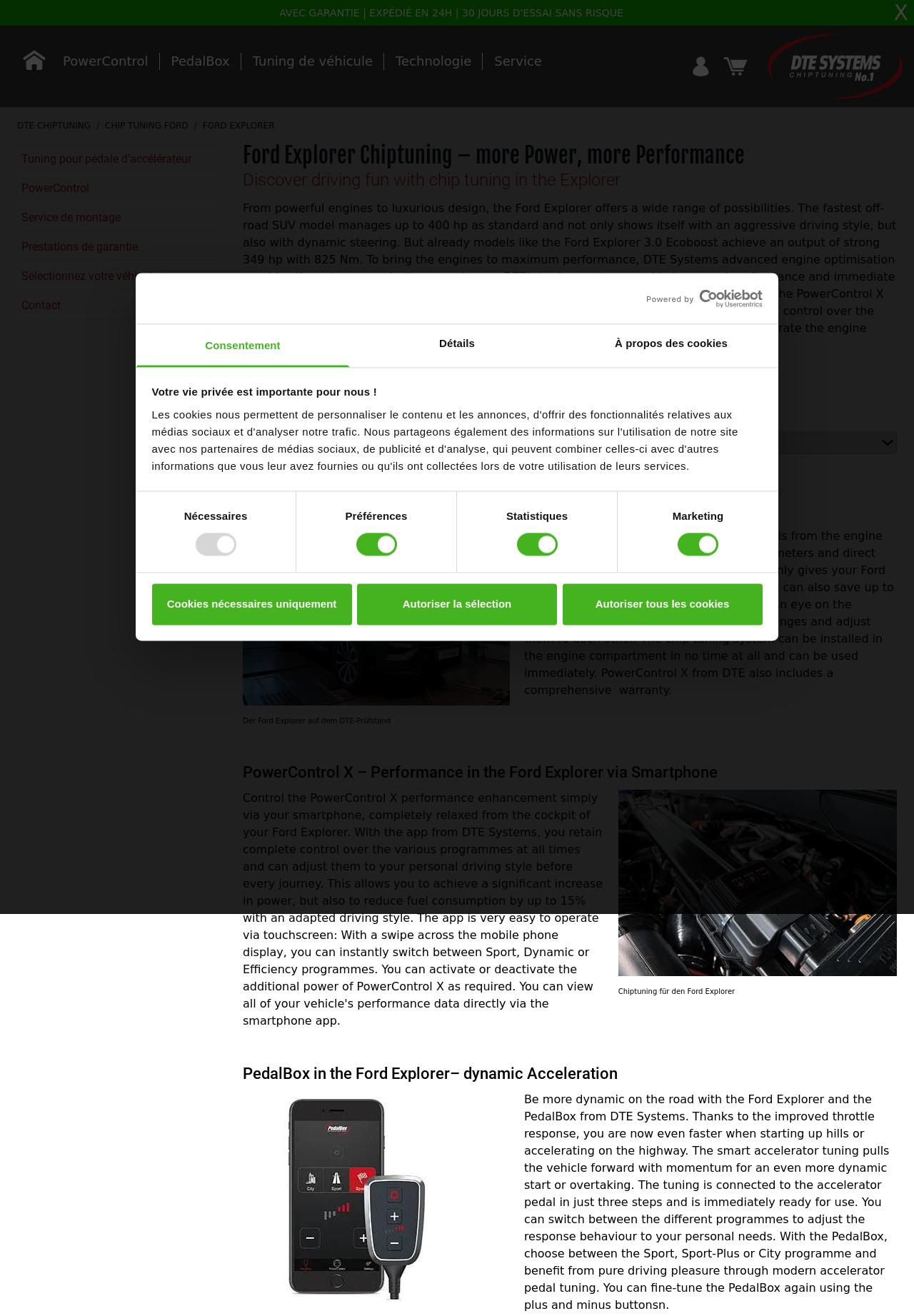Locate the bounding box for the described UI element: "DTE Chiptuning". Ensure the coordinates are four float numbers between 0 and 1, formatted as [left, top, right, bottom].

[0.019, 0.091, 0.099, 0.1]